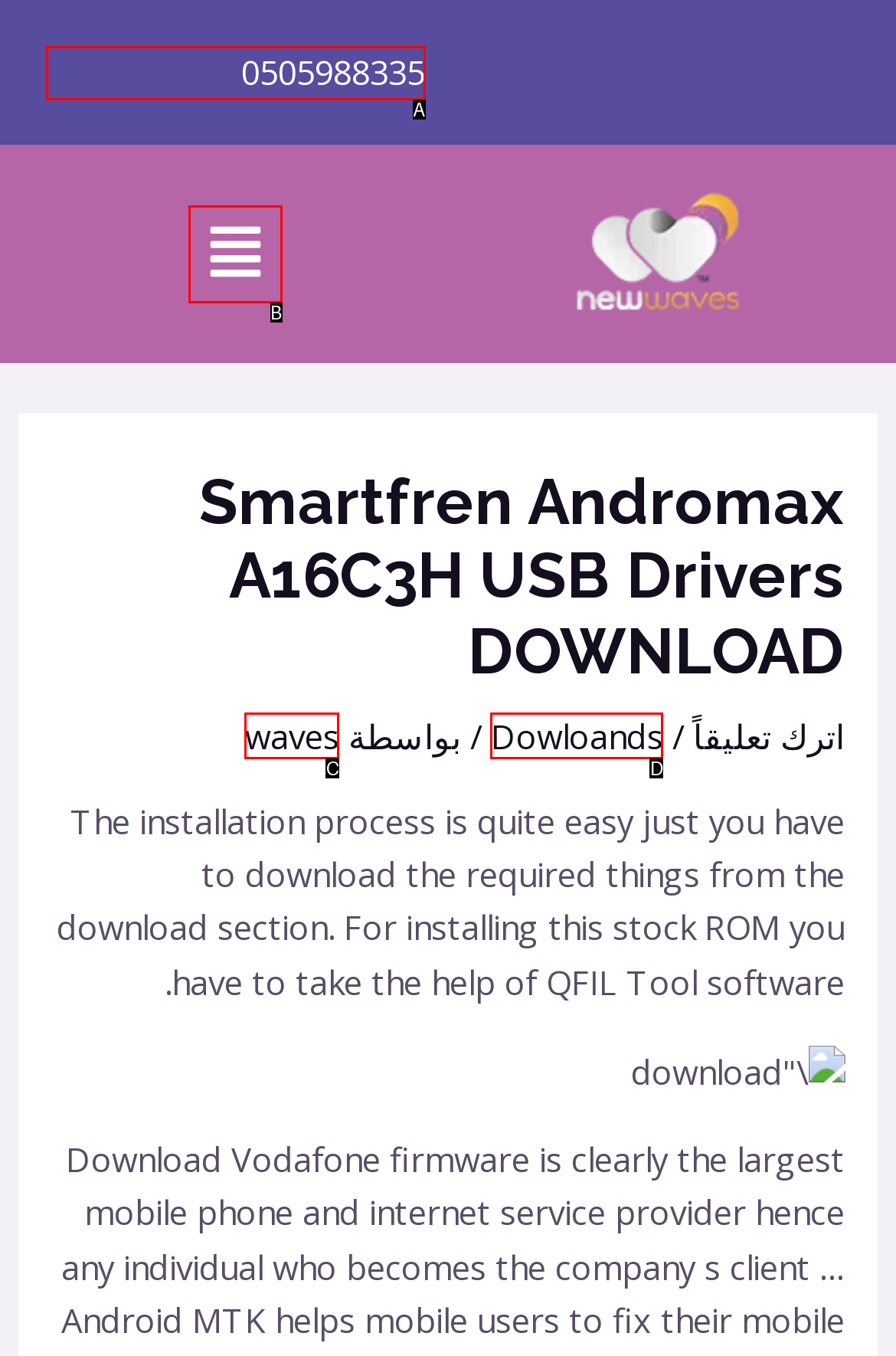Point out the option that aligns with the description: waves
Provide the letter of the corresponding choice directly.

C